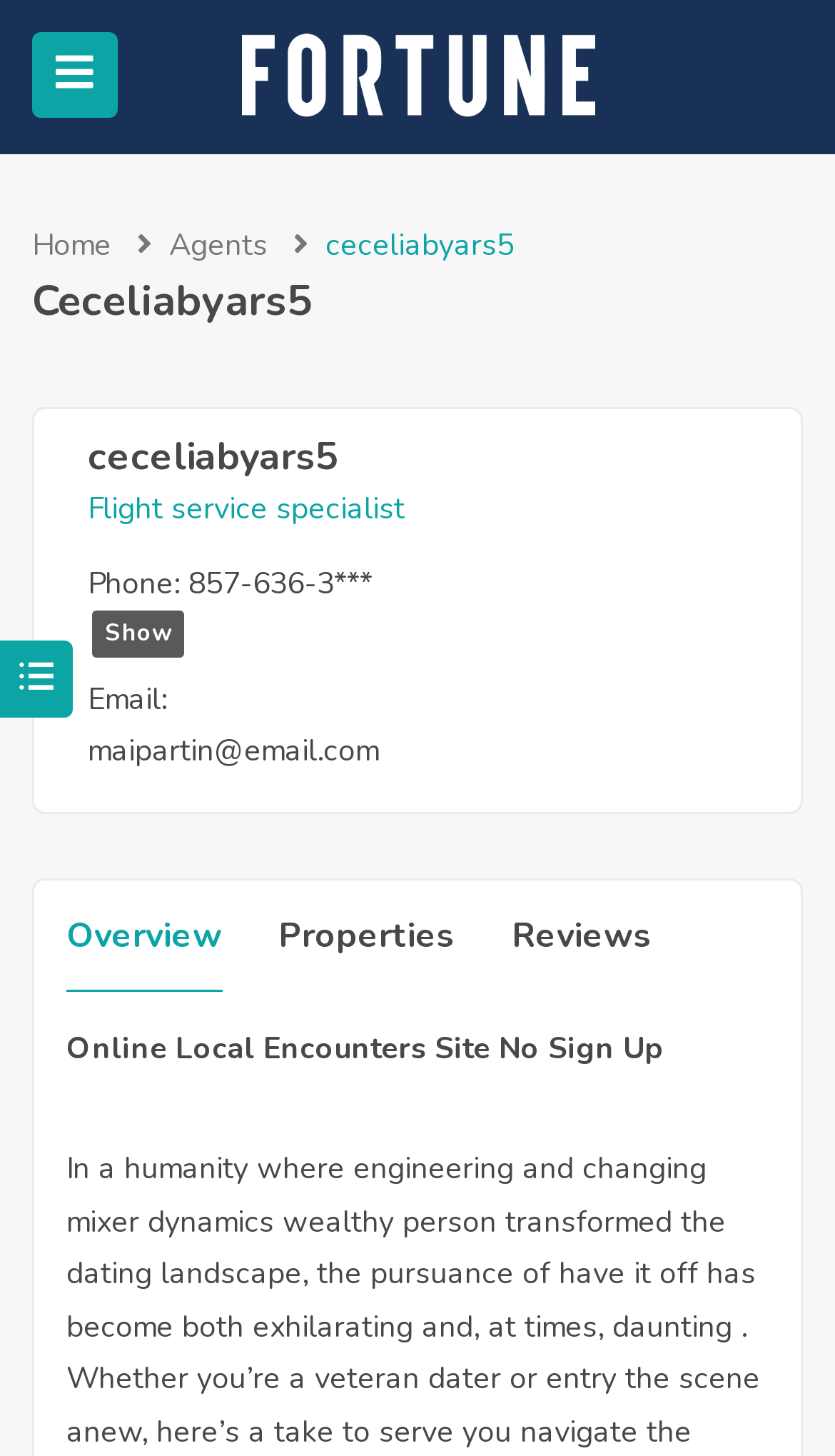Analyze and describe the webpage in a detailed narrative.

The webpage is about Ceceliabyars5, a Fortune 1031 Advisor, and appears to be a personal profile or business page. At the top left, there is a small icon and a link to "Fortune 1031 Advisors" with an accompanying image. Below this, there are navigation links to "Home", "Agents", and a profile link with the name "ceceliabyars5". 

The main content area has a heading with the name "Ceceliabyars5" and a subheading describing the person as a "Flight service specialist". Below this, there is contact information, including a phone number and an email address, which is a clickable link. 

There is a horizontal tab list with three options: "Overview", "Properties", and "Reviews". Below this, there is a static text block with a promotional message about an "Online Local Encounters Site No Sign Up". Overall, the page appears to be a professional profile with contact information and navigation links to related content.